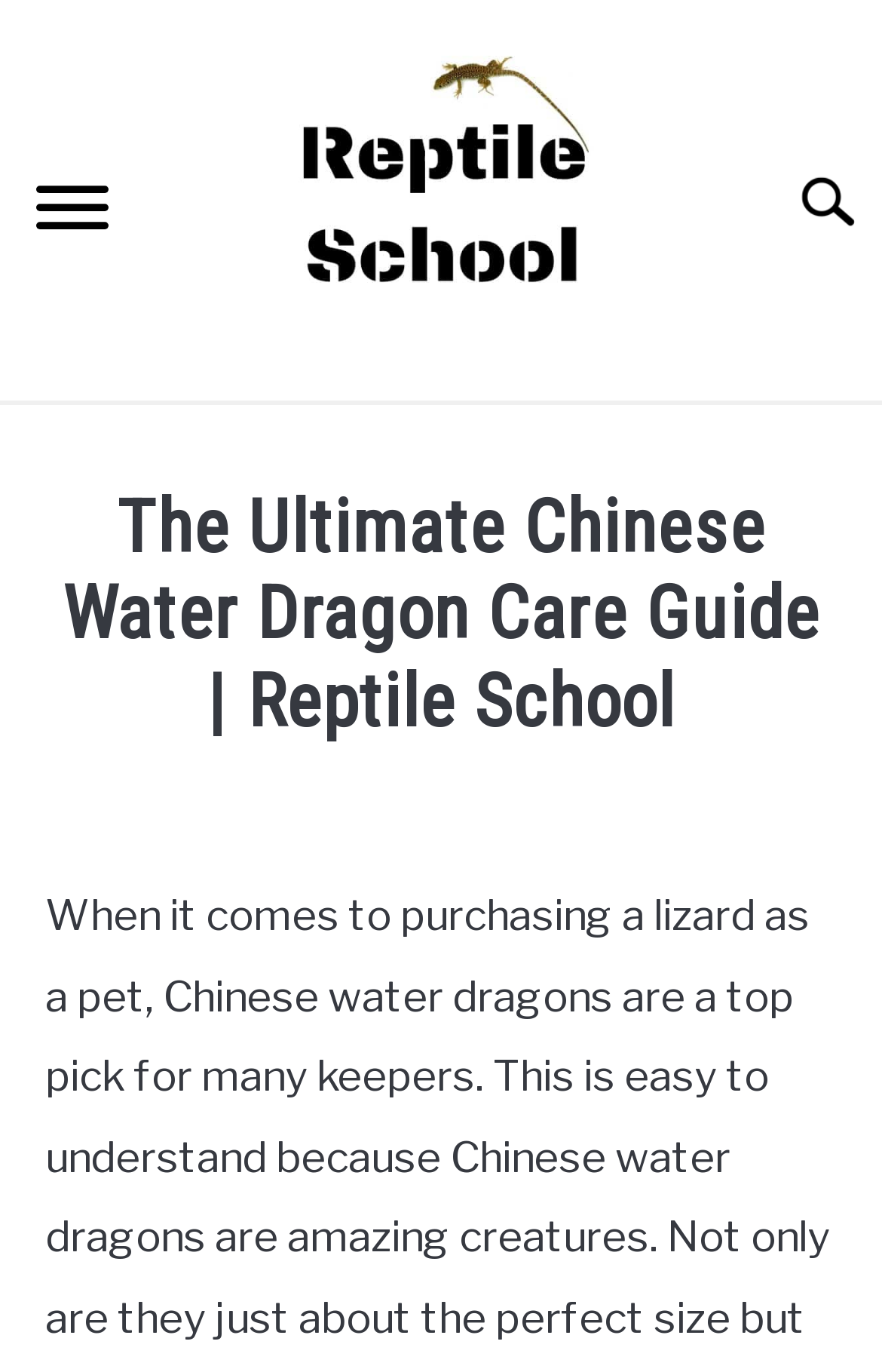Identify the bounding box coordinates of the region I need to click to complete this instruction: "Go to Reptile Care".

[0.321, 0.033, 0.679, 0.275]